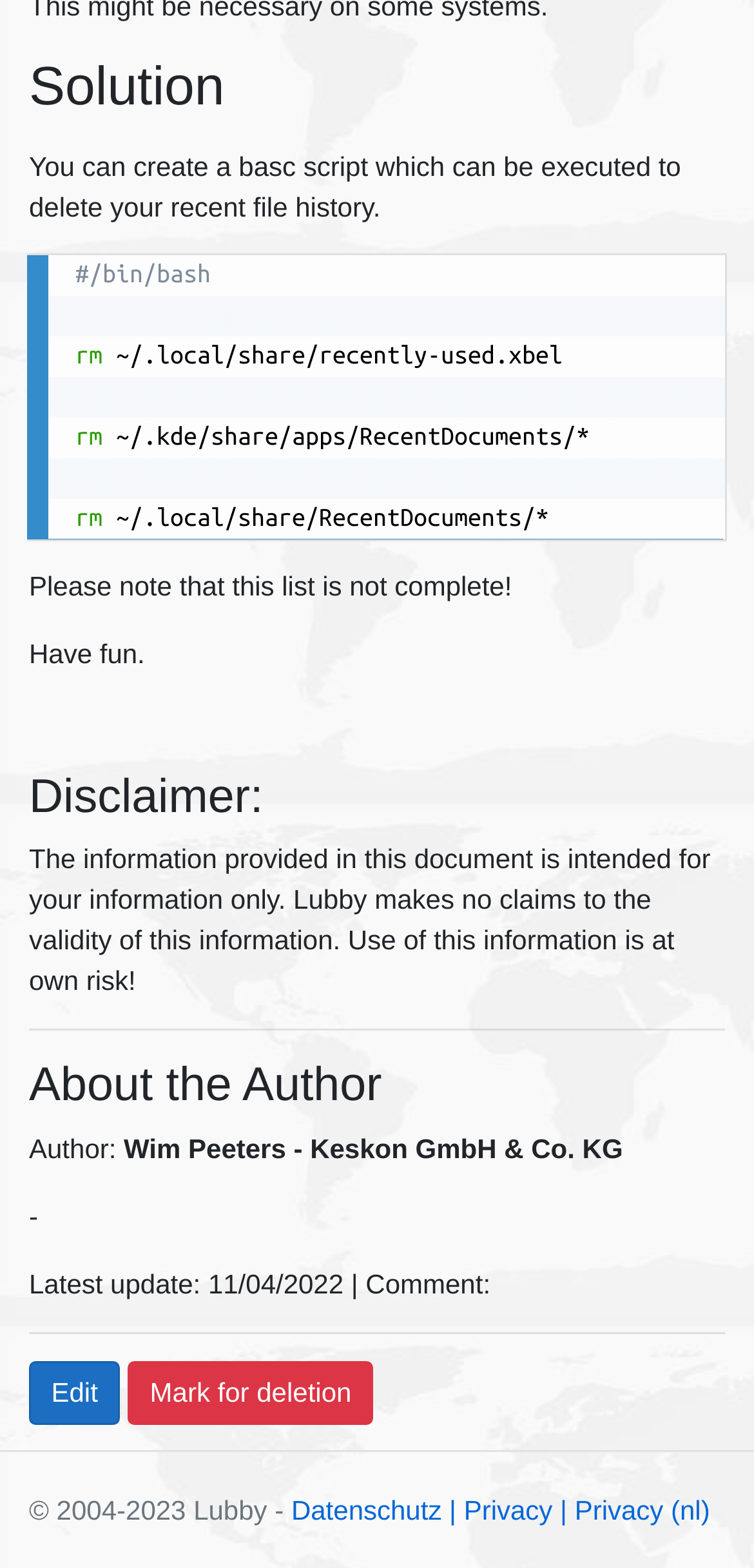What are the two buttons below the text?
Refer to the image and provide a concise answer in one word or phrase.

Edit and Mark for deletion